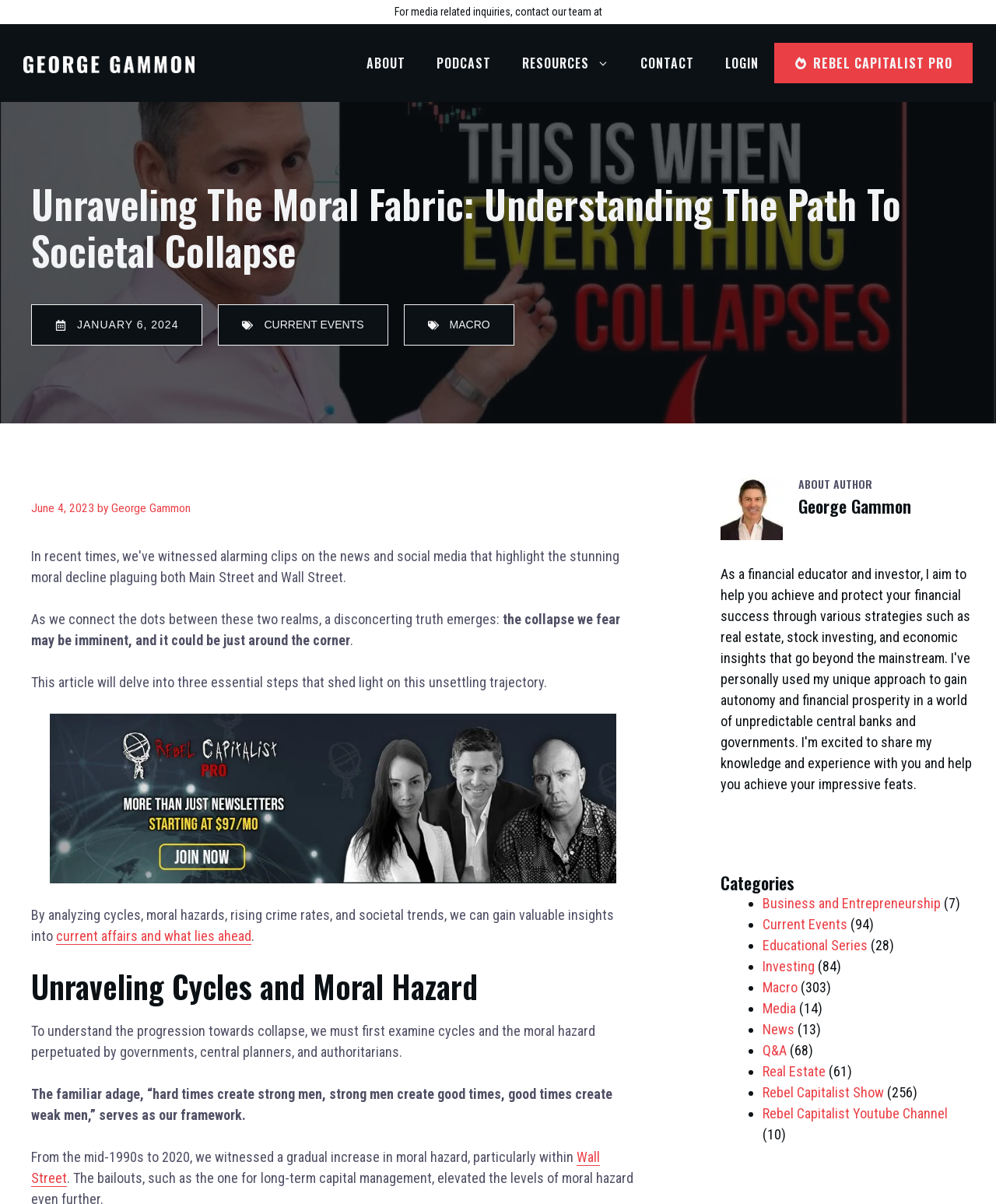Locate the bounding box coordinates of the element that should be clicked to execute the following instruction: "Click the 'CURRENT EVENTS' link".

[0.219, 0.253, 0.389, 0.287]